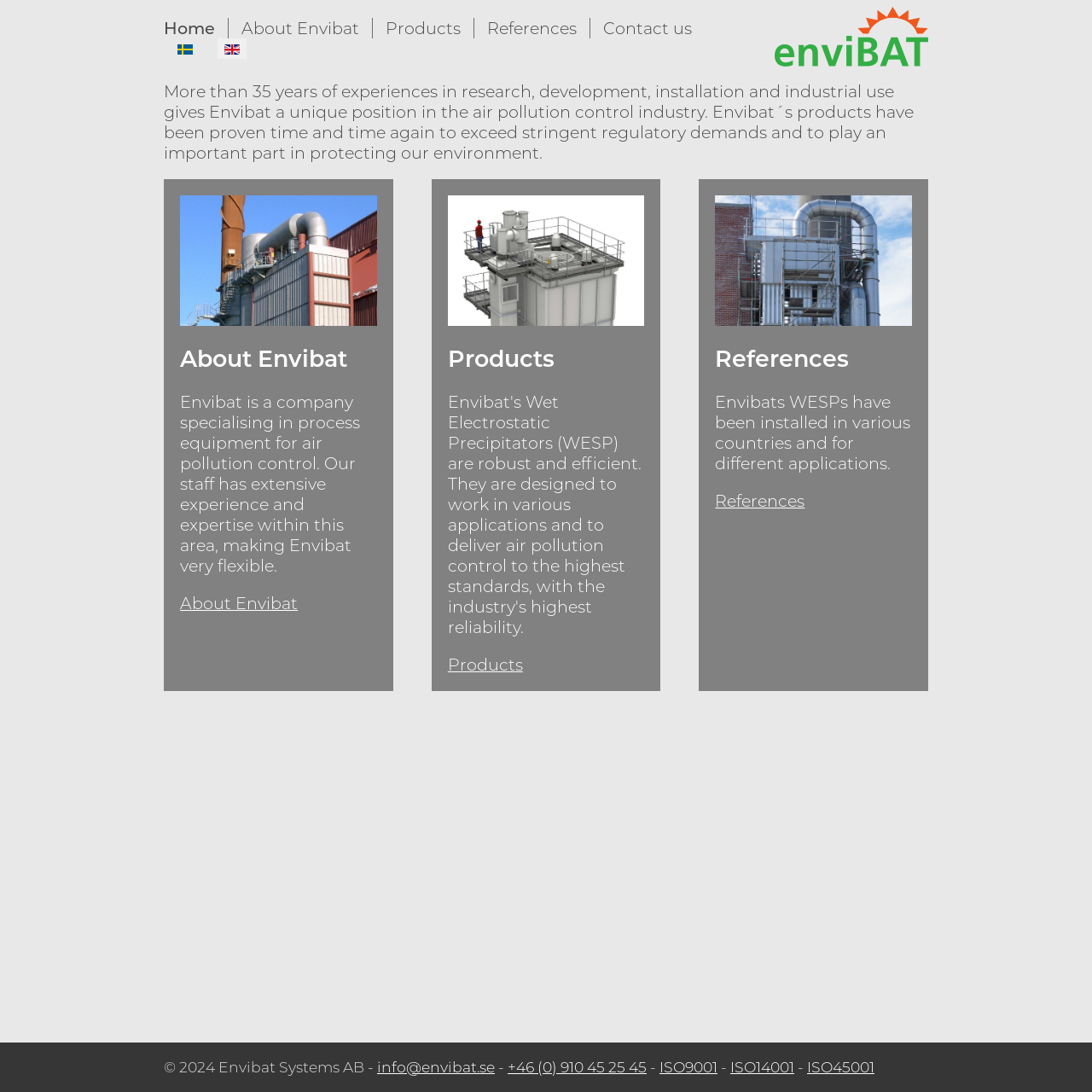Determine the coordinates of the bounding box for the clickable area needed to execute this instruction: "View the EXCEL GUIDES".

None